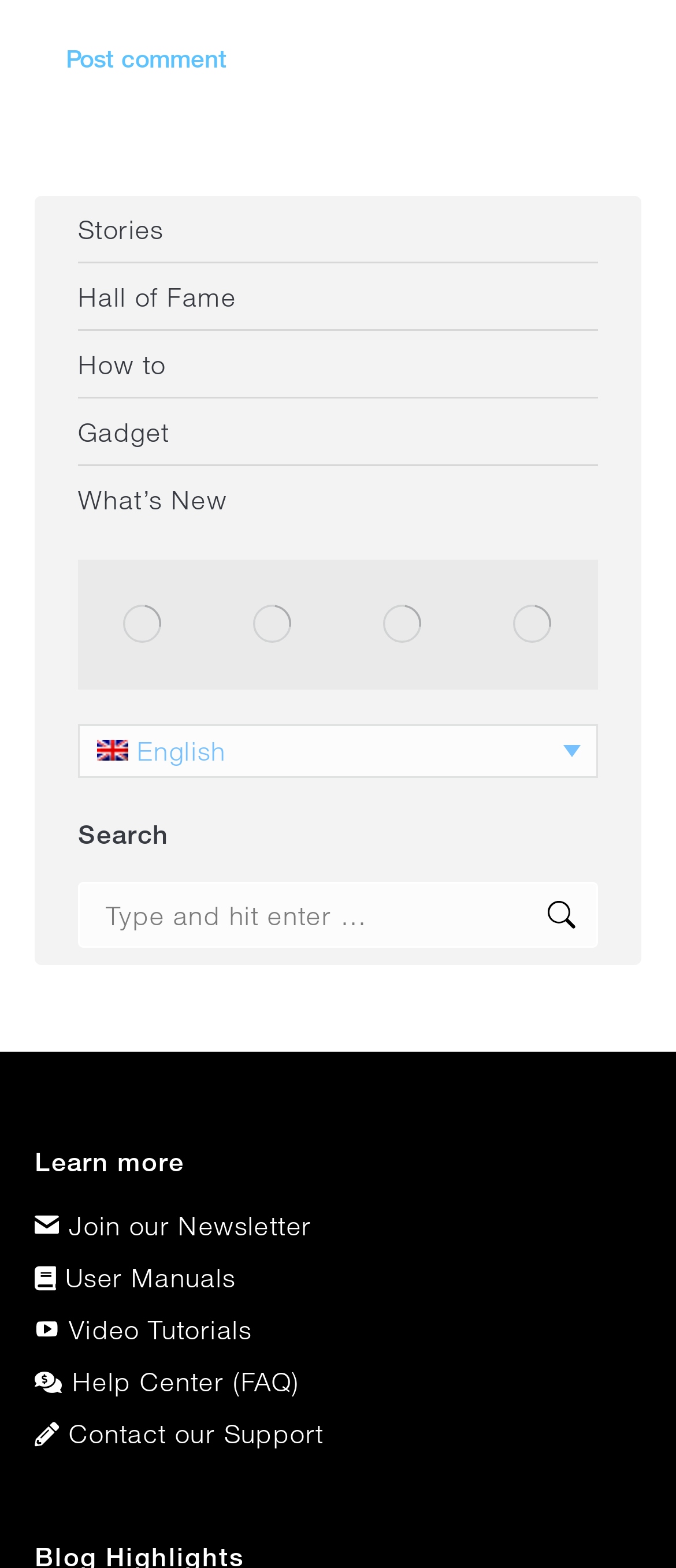Please identify the coordinates of the bounding box that should be clicked to fulfill this instruction: "Contact the support team".

[0.102, 0.904, 0.479, 0.924]